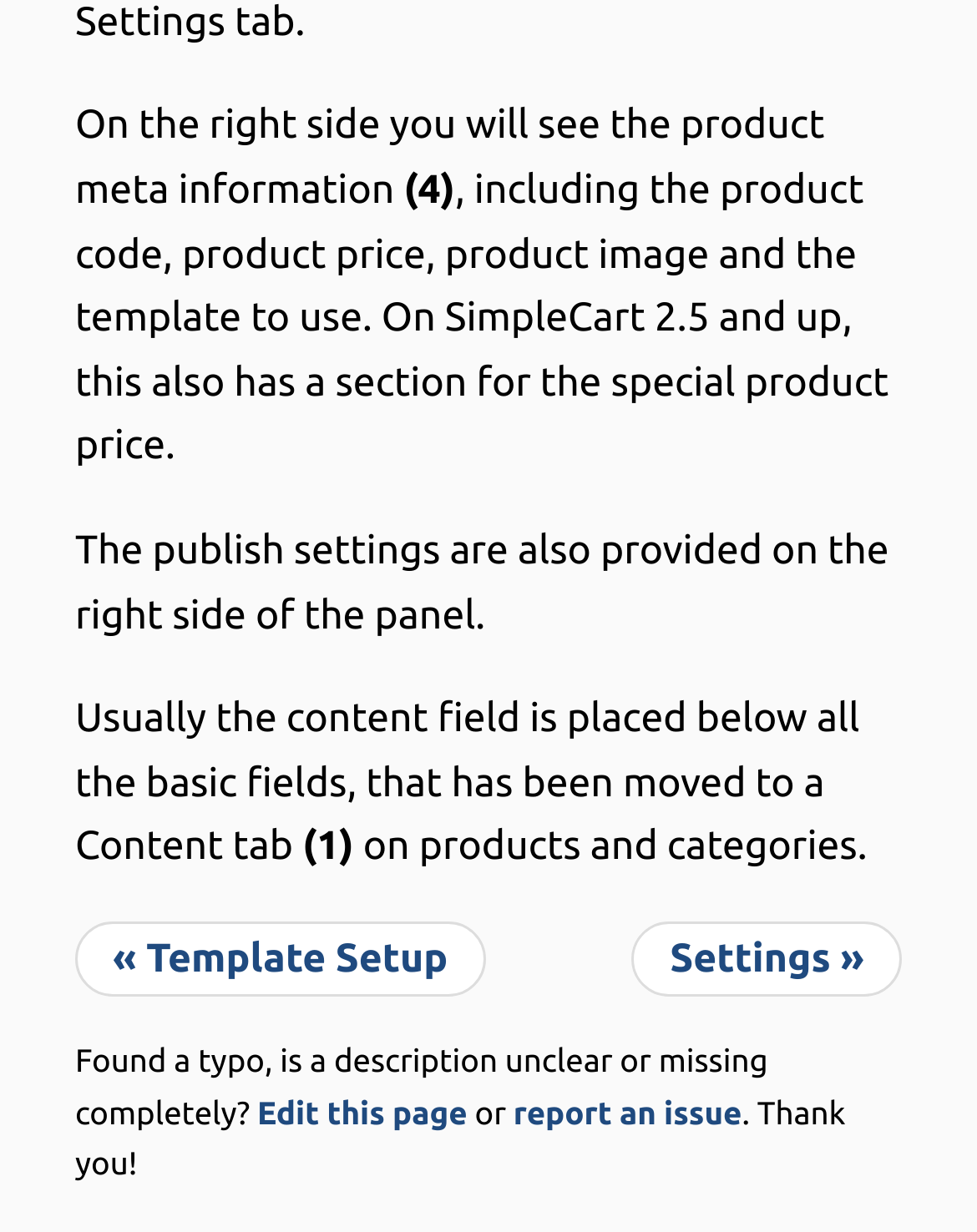What is the purpose of the special product price section?
Observe the image and answer the question with a one-word or short phrase response.

For SimpleCart 2.5 and up